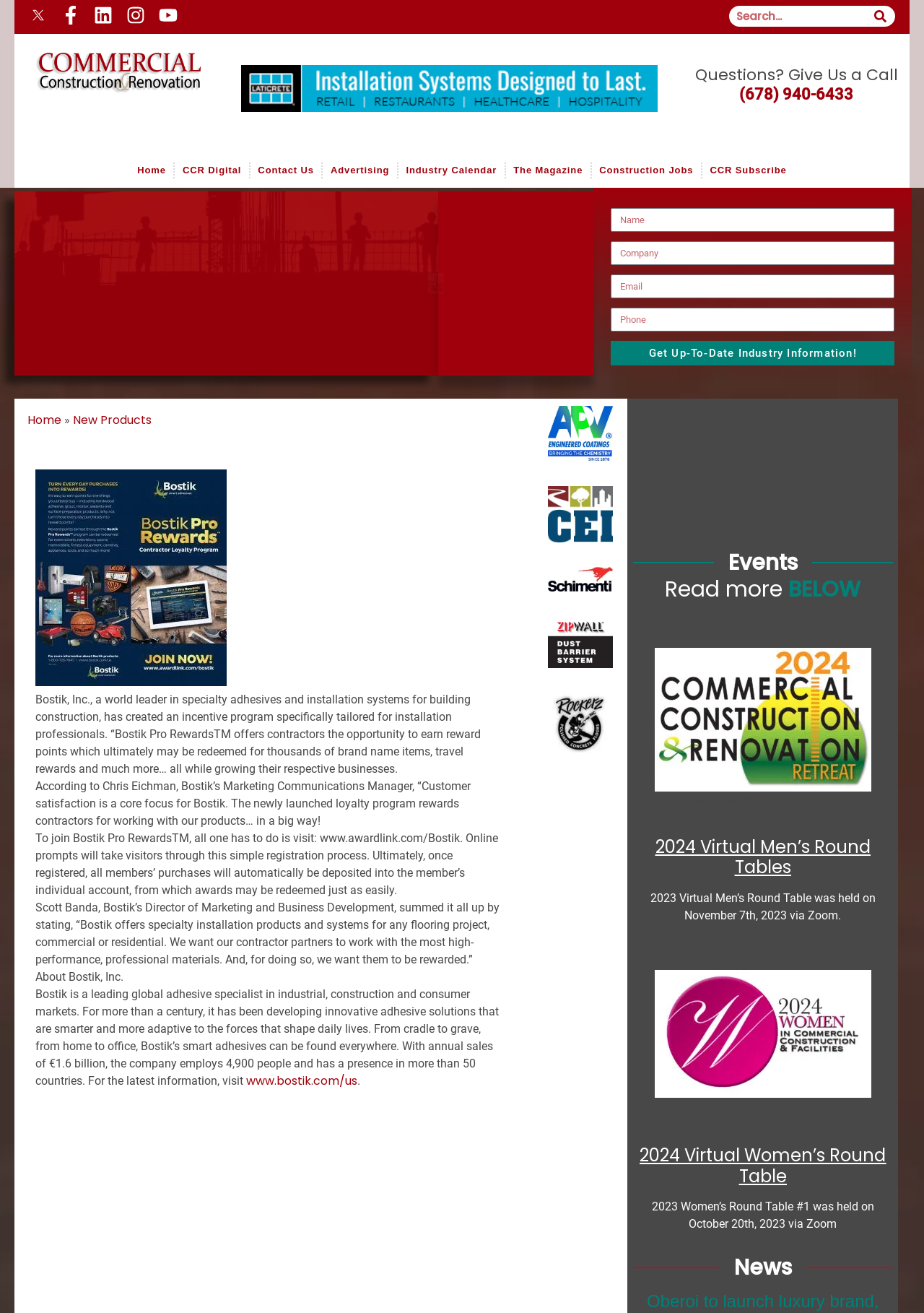Please study the image and answer the question comprehensively:
What is the phone number to call for questions?

The phone number to call for questions is (678) 940-6433, as stated in the link 'Questions? Give Us a Call (678) 940-6433'.